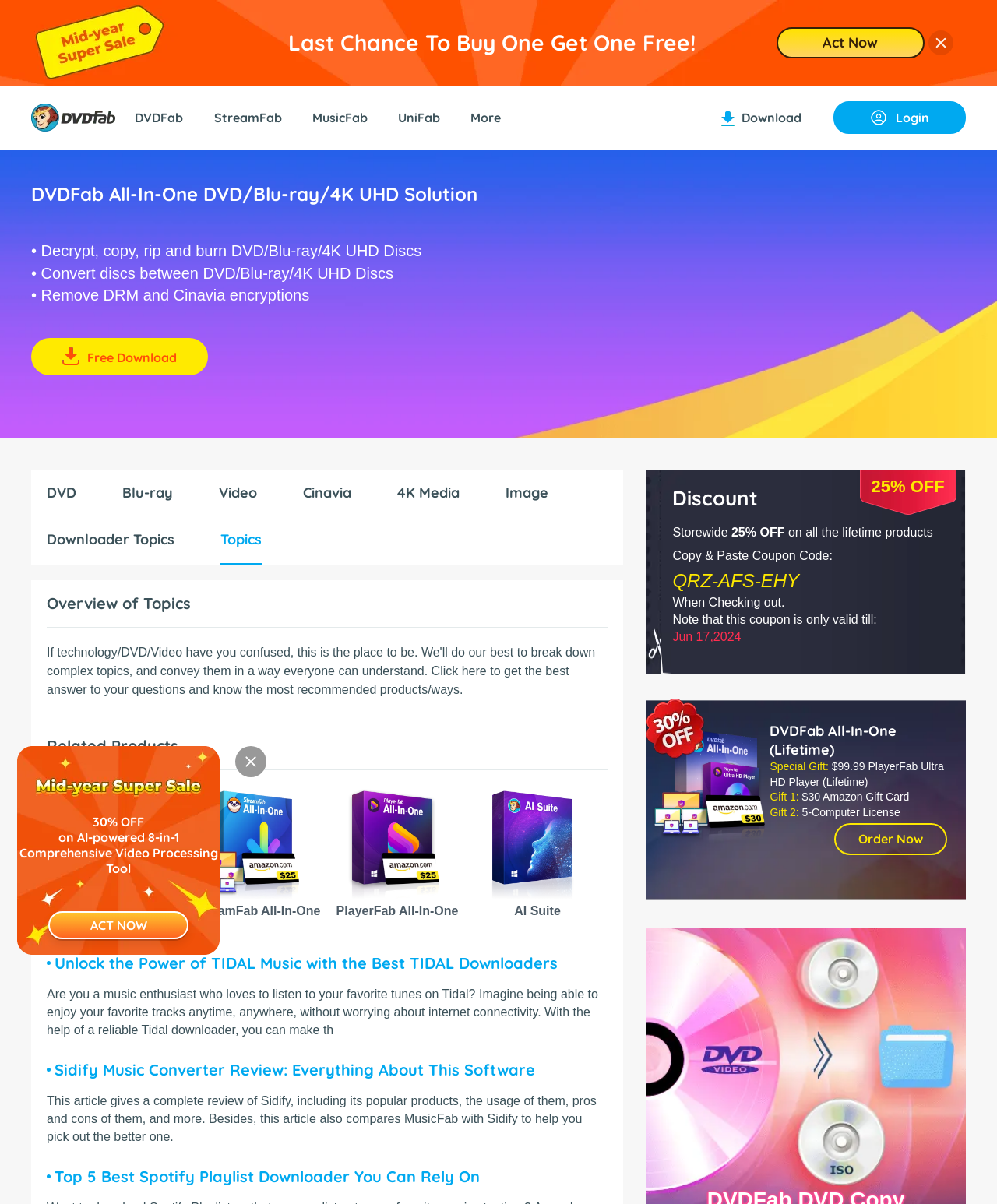Please mark the clickable region by giving the bounding box coordinates needed to complete this instruction: "Download DVDFab".

[0.717, 0.071, 0.805, 0.124]